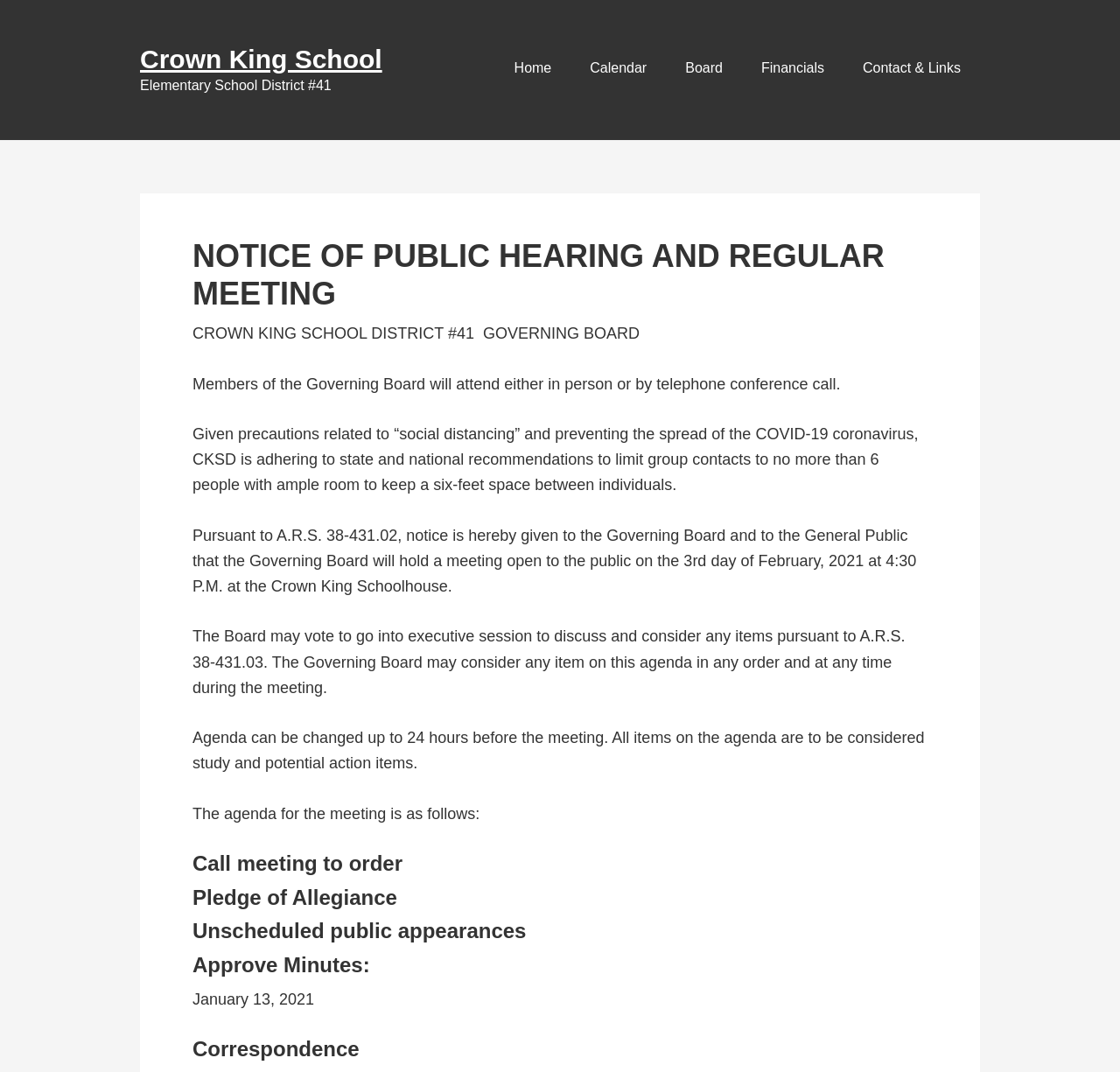Locate the heading on the webpage and return its text.

NOTICE OF PUBLIC HEARING AND REGULAR MEETING